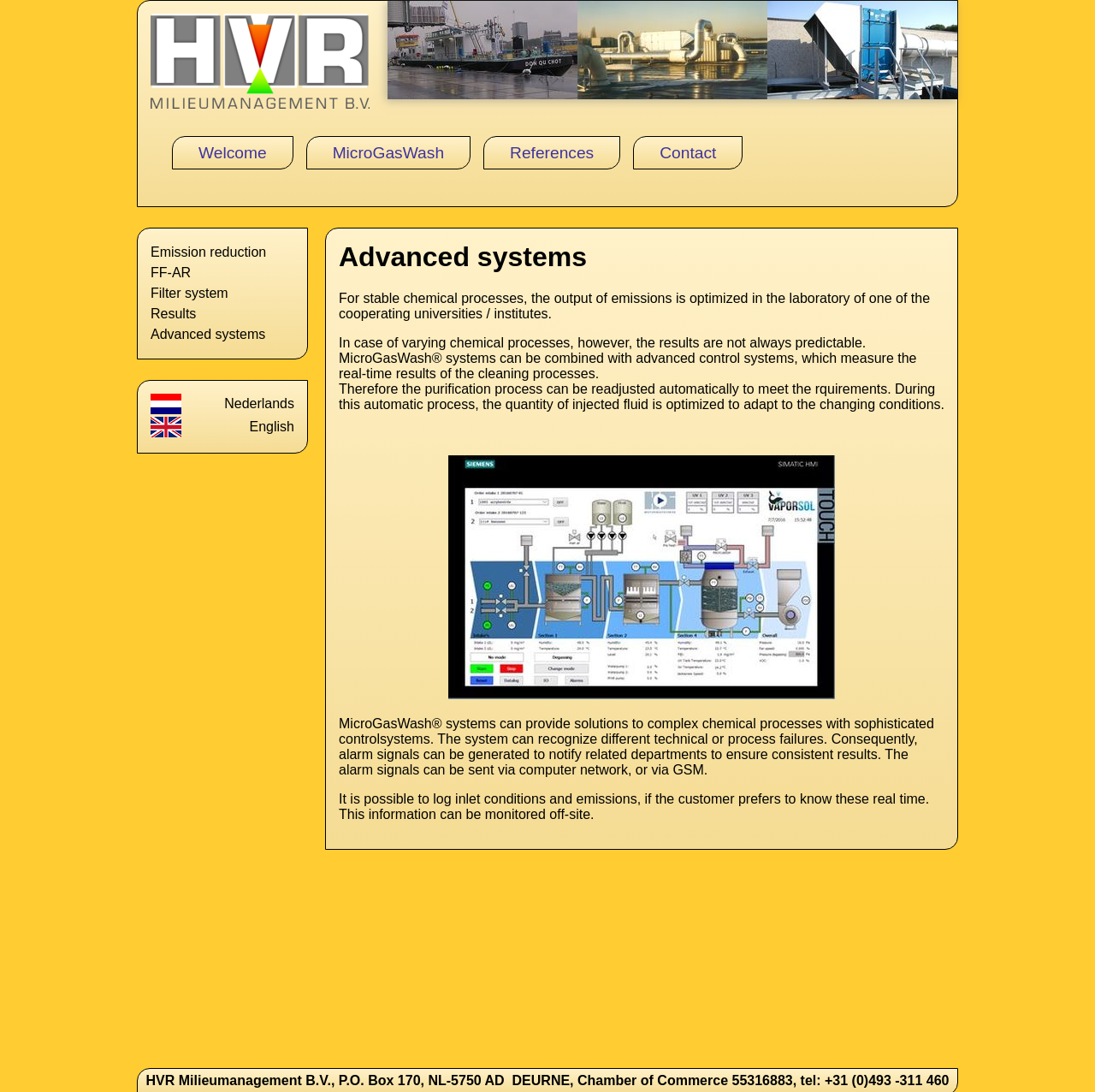Please provide the bounding box coordinate of the region that matches the element description: Emission reduction. Coordinates should be in the format (top-left x, top-left y, bottom-right x, bottom-right y) and all values should be between 0 and 1.

[0.138, 0.222, 0.28, 0.241]